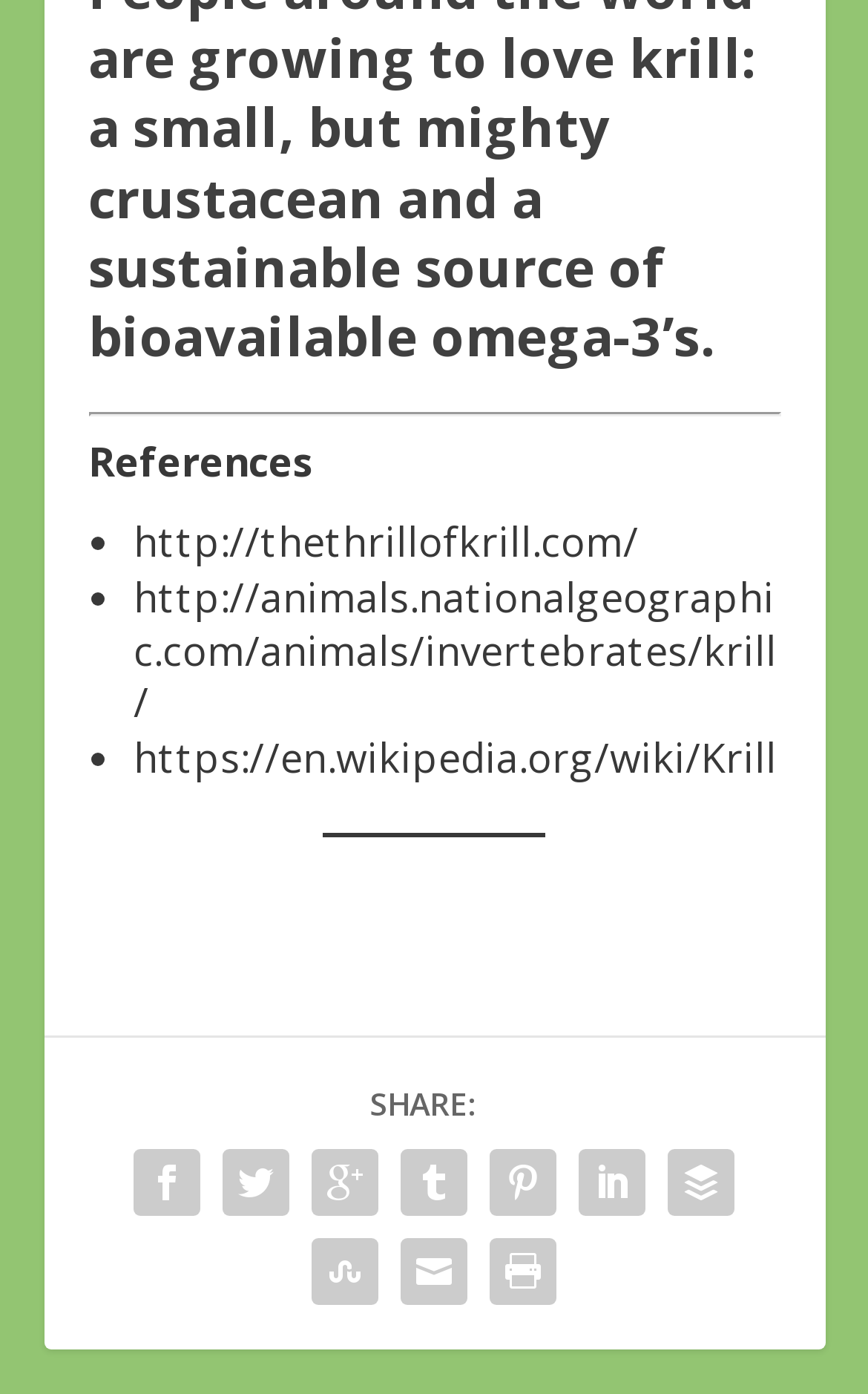Find the bounding box coordinates of the element to click in order to complete the given instruction: "Share on LinkedIn."

[0.449, 0.817, 0.551, 0.88]